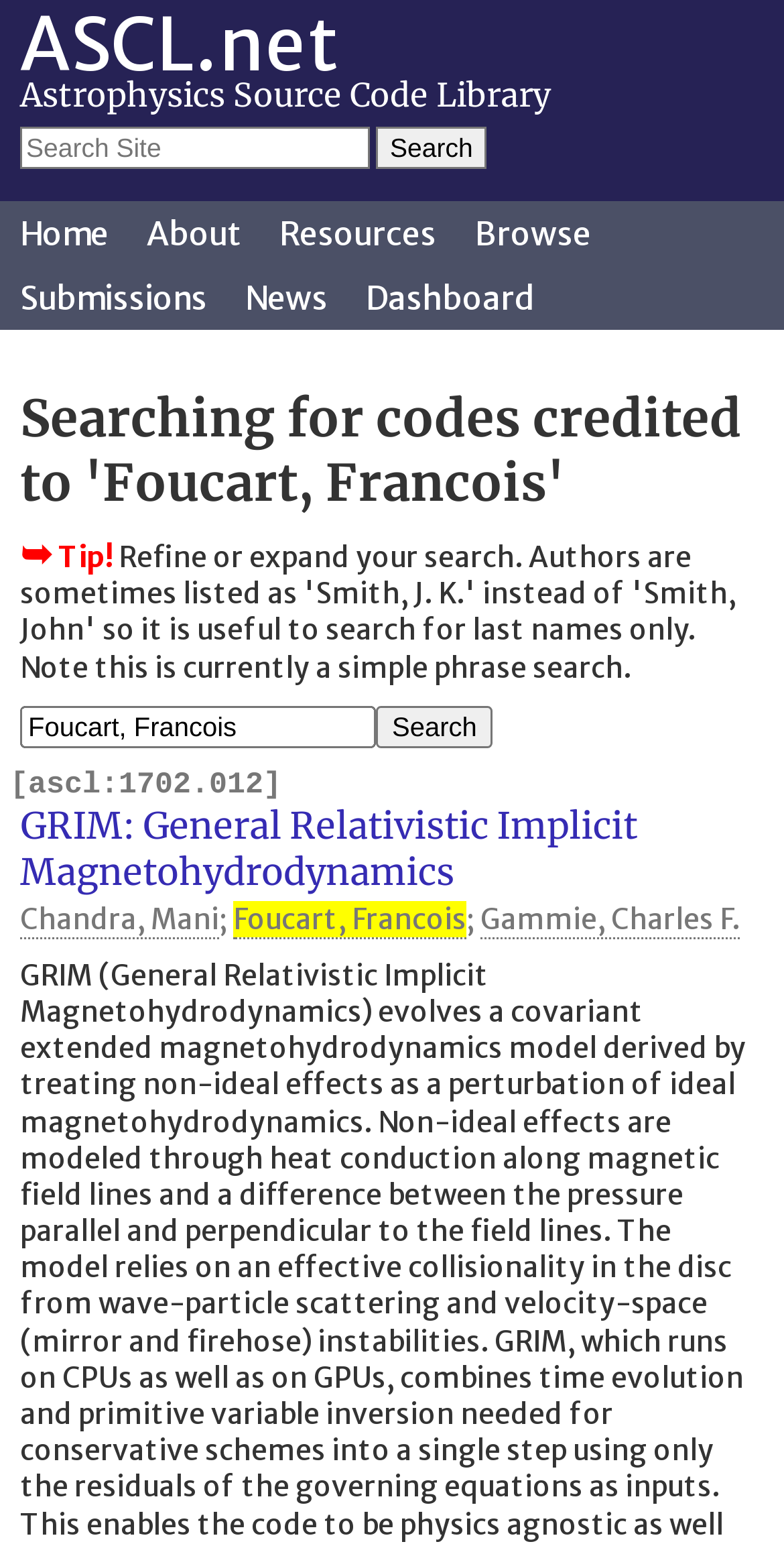Please identify the bounding box coordinates of the element that needs to be clicked to perform the following instruction: "View GRIM: General Relativistic Implicit Magnetohydrodynamics".

[0.026, 0.519, 0.813, 0.579]